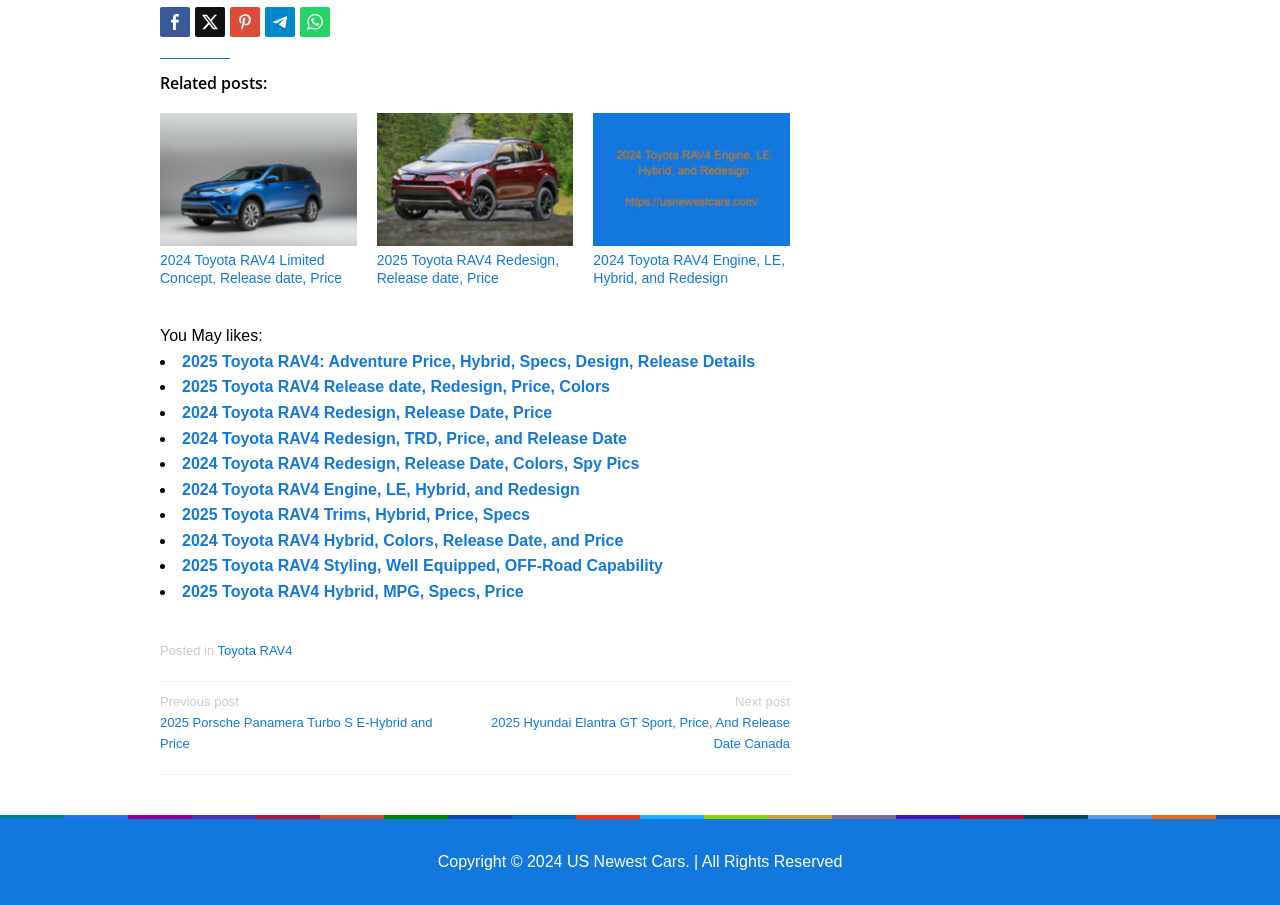Please locate the bounding box coordinates of the element that needs to be clicked to achieve the following instruction: "Check You May likes". The coordinates should be four float numbers between 0 and 1, i.e., [left, top, right, bottom].

[0.125, 0.361, 0.205, 0.38]